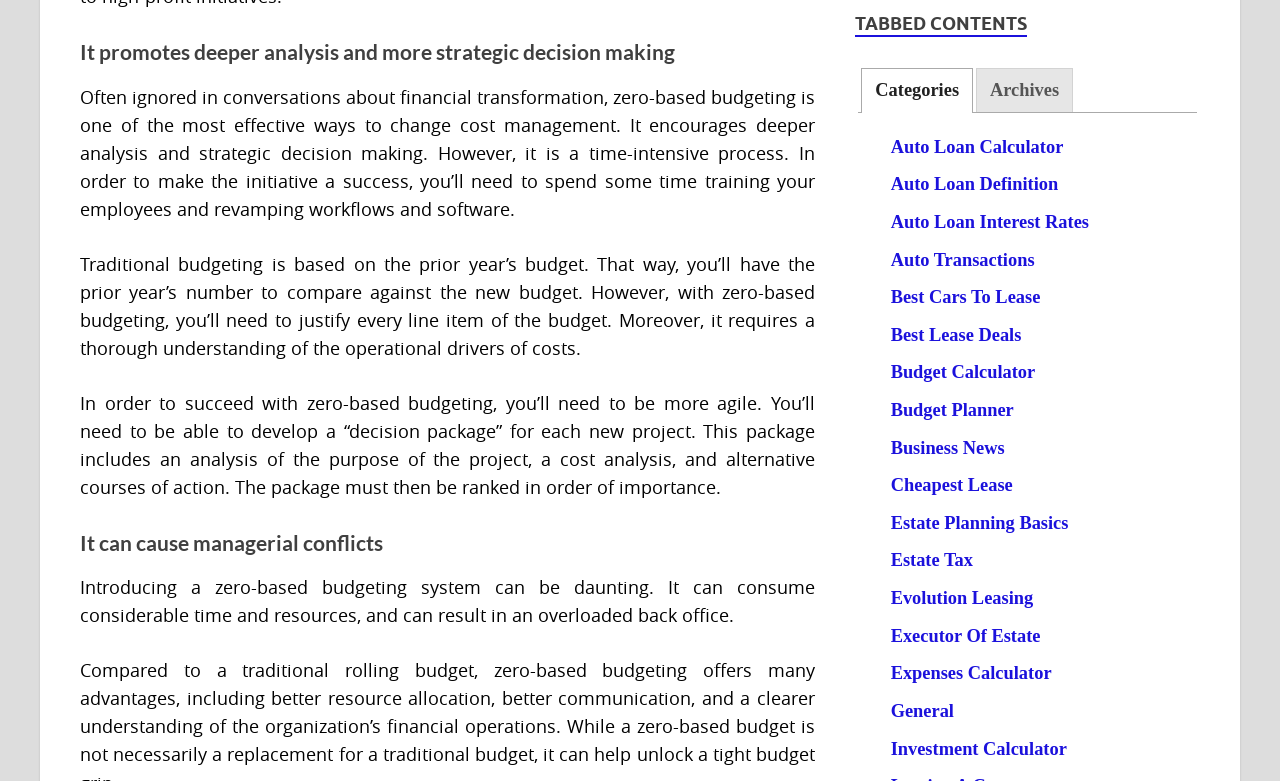Provide the bounding box coordinates for the specified HTML element described in this description: "Auto Loan Calculator". The coordinates should be four float numbers ranging from 0 to 1, in the format [left, top, right, bottom].

[0.696, 0.175, 0.831, 0.201]